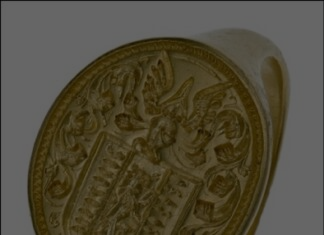Please reply to the following question with a single word or a short phrase:
What field of study is the ring significant in?

Numismatics and historical studies